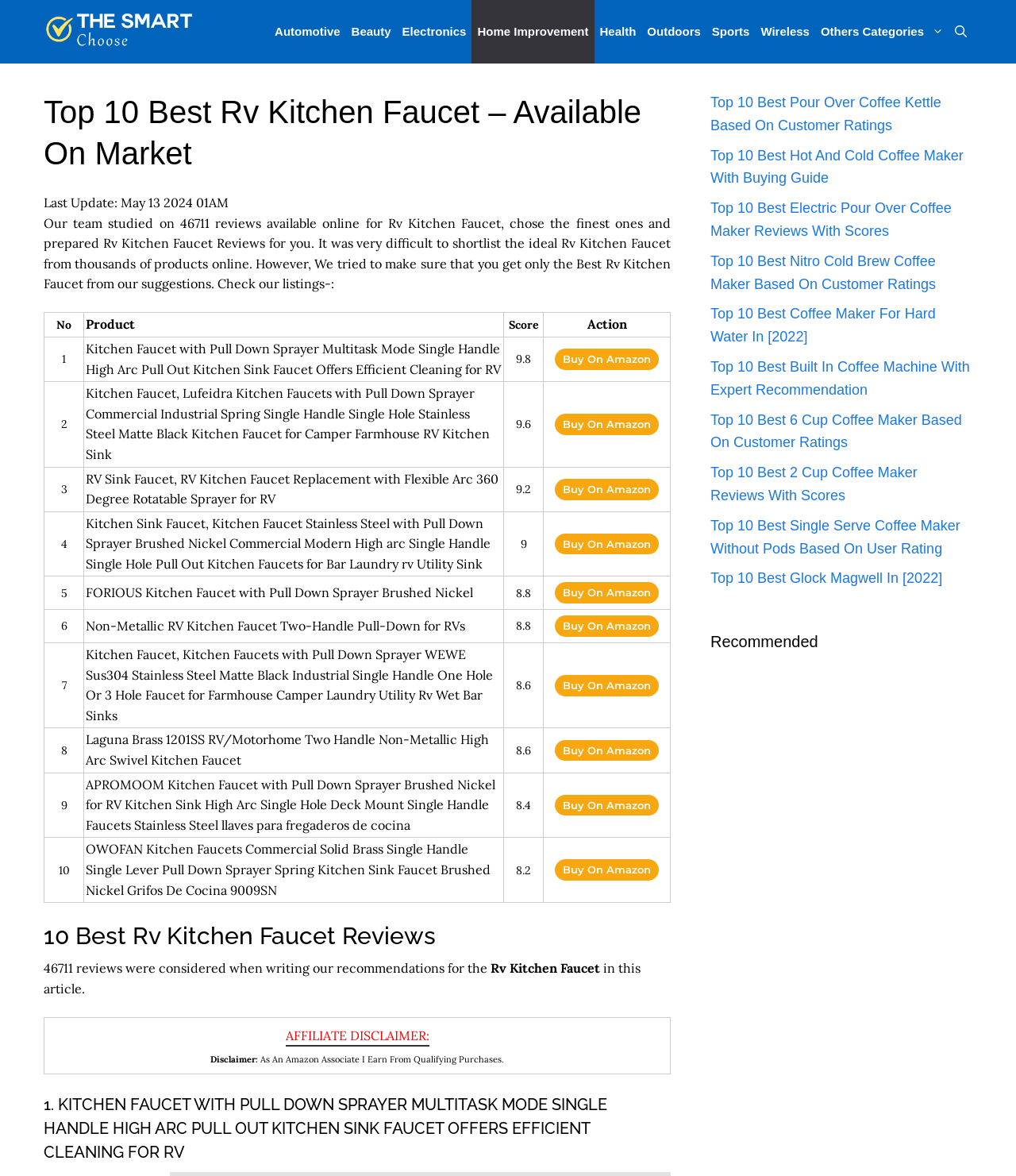Please locate the bounding box coordinates of the region I need to click to follow this instruction: "Click on Buy On Amazon".

[0.546, 0.297, 0.648, 0.315]